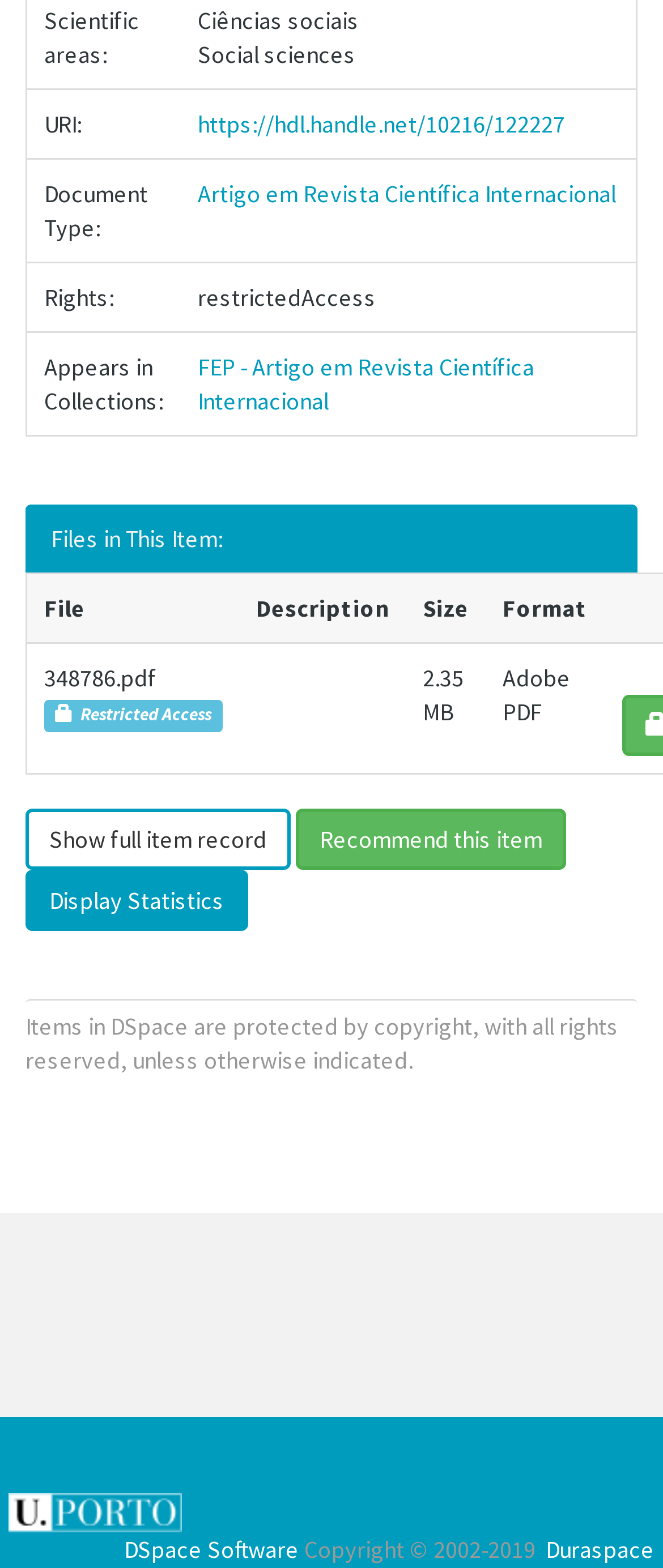Point out the bounding box coordinates of the section to click in order to follow this instruction: "View Geany 1.24 string freeze thread".

None